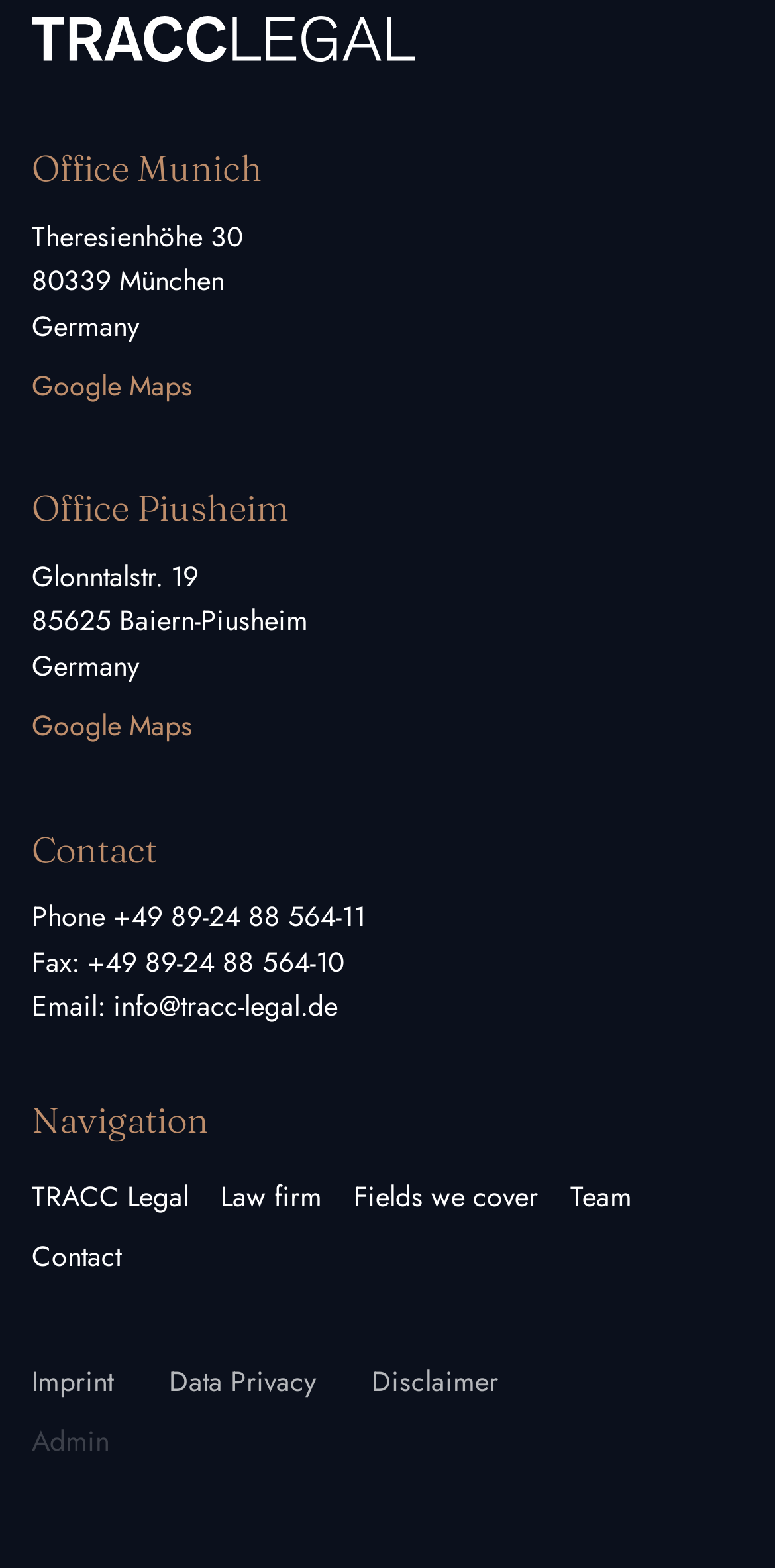How many 'Google Maps' links are there? Look at the image and give a one-word or short phrase answer.

2